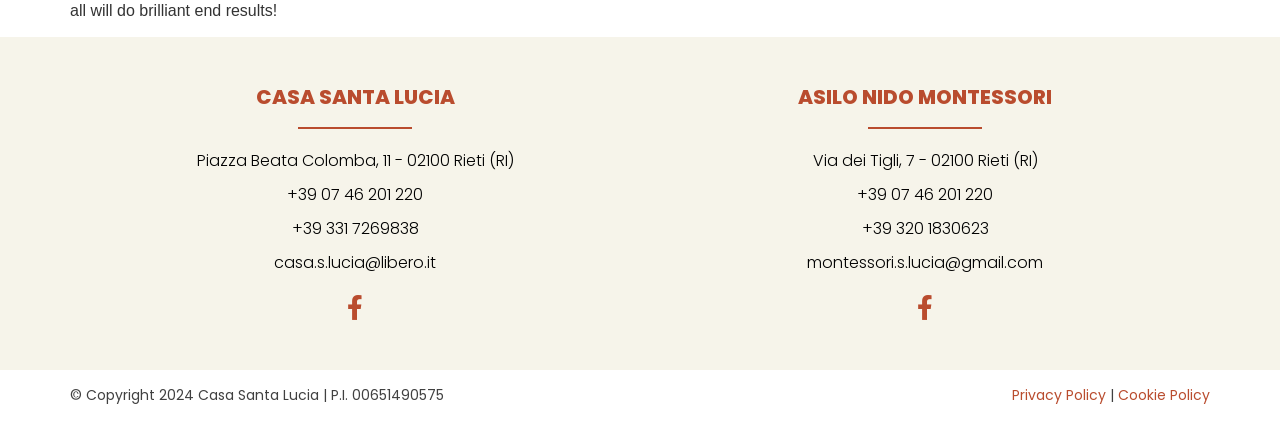Kindly determine the bounding box coordinates for the area that needs to be clicked to execute this instruction: "Visit the Facebook page".

[0.268, 0.701, 0.287, 0.761]